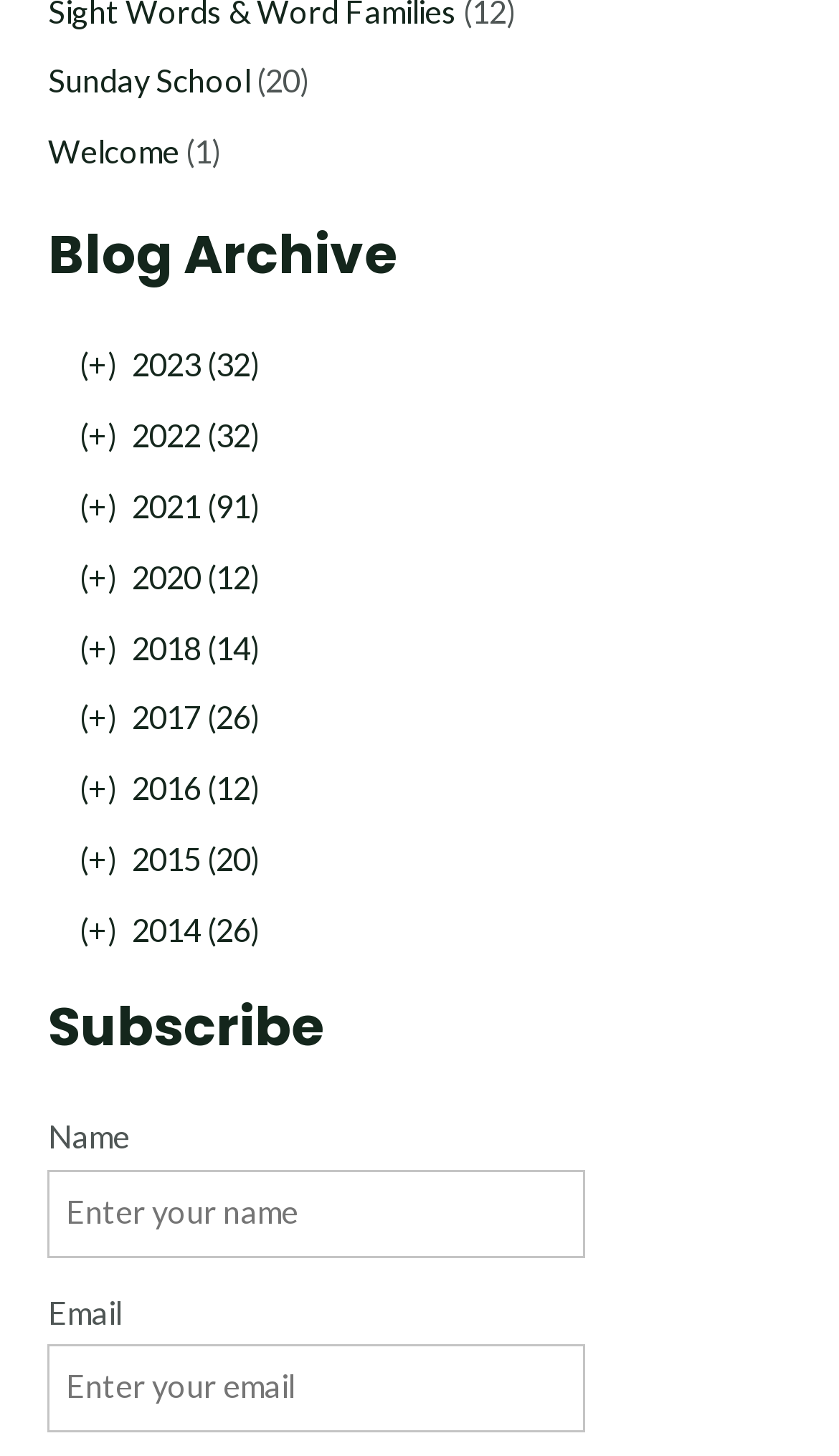Respond to the following query with just one word or a short phrase: 
How many years are listed in the Blog Archive section?

9